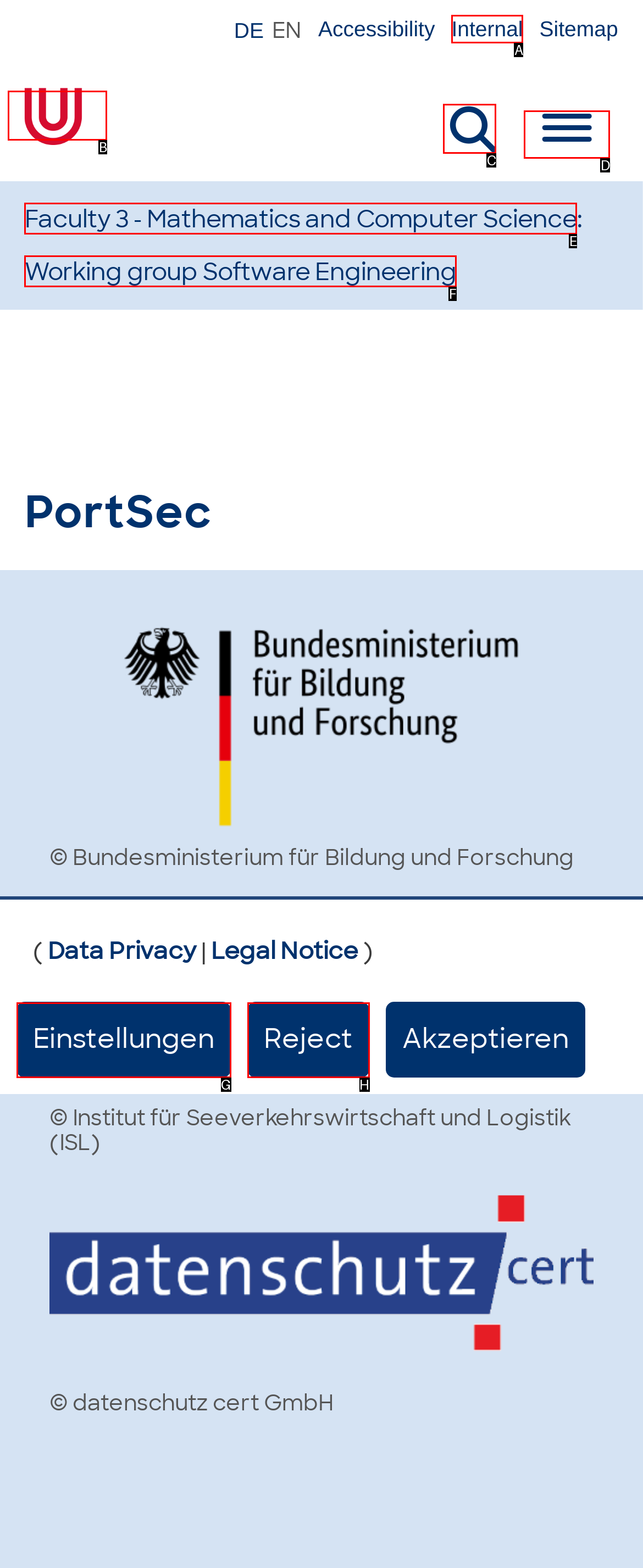Which UI element should be clicked to perform the following task: Visit the working group Software Engineering? Answer with the corresponding letter from the choices.

F